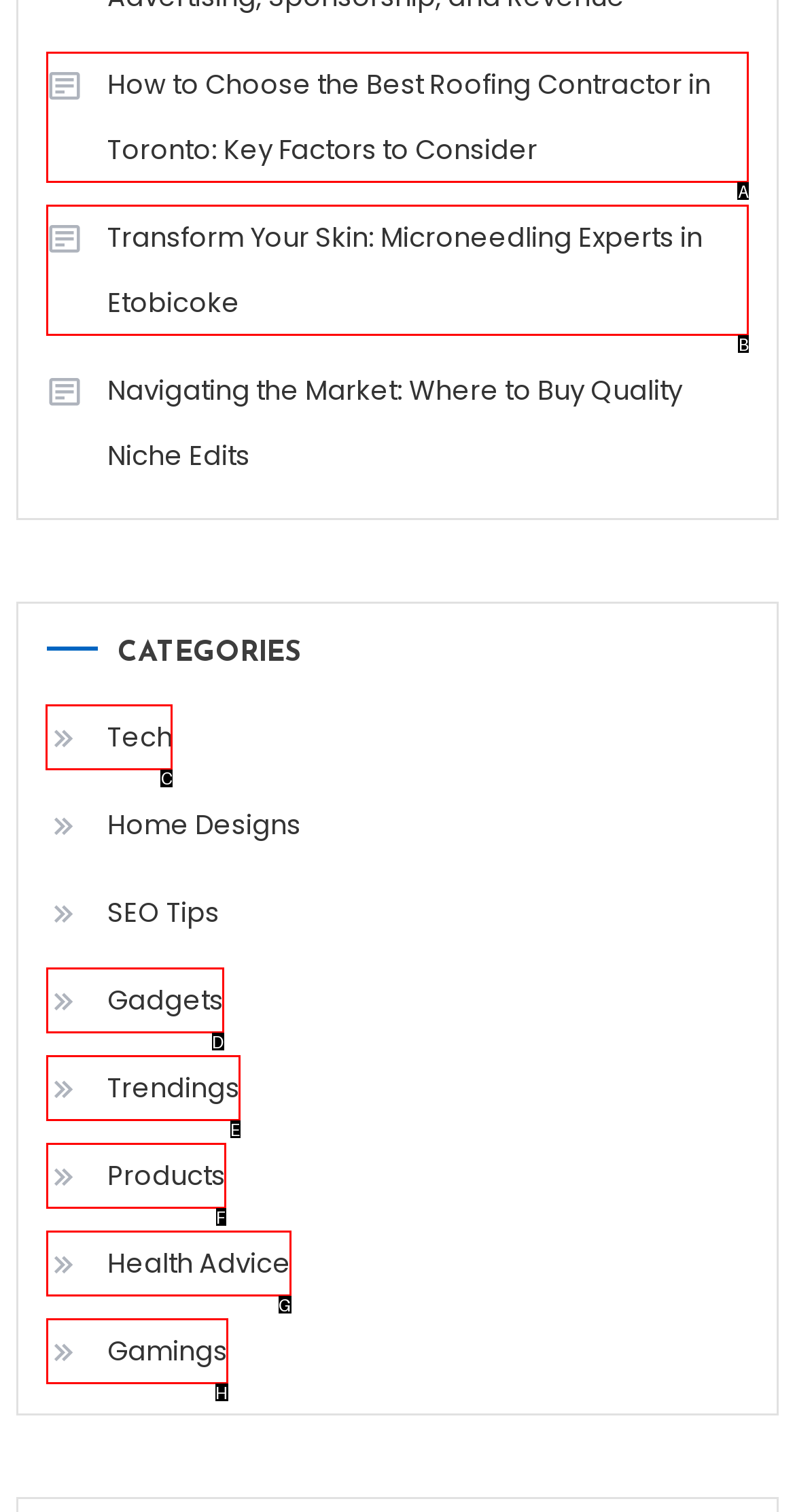Select the letter associated with the UI element you need to click to perform the following action: Browse the Tech category
Reply with the correct letter from the options provided.

C